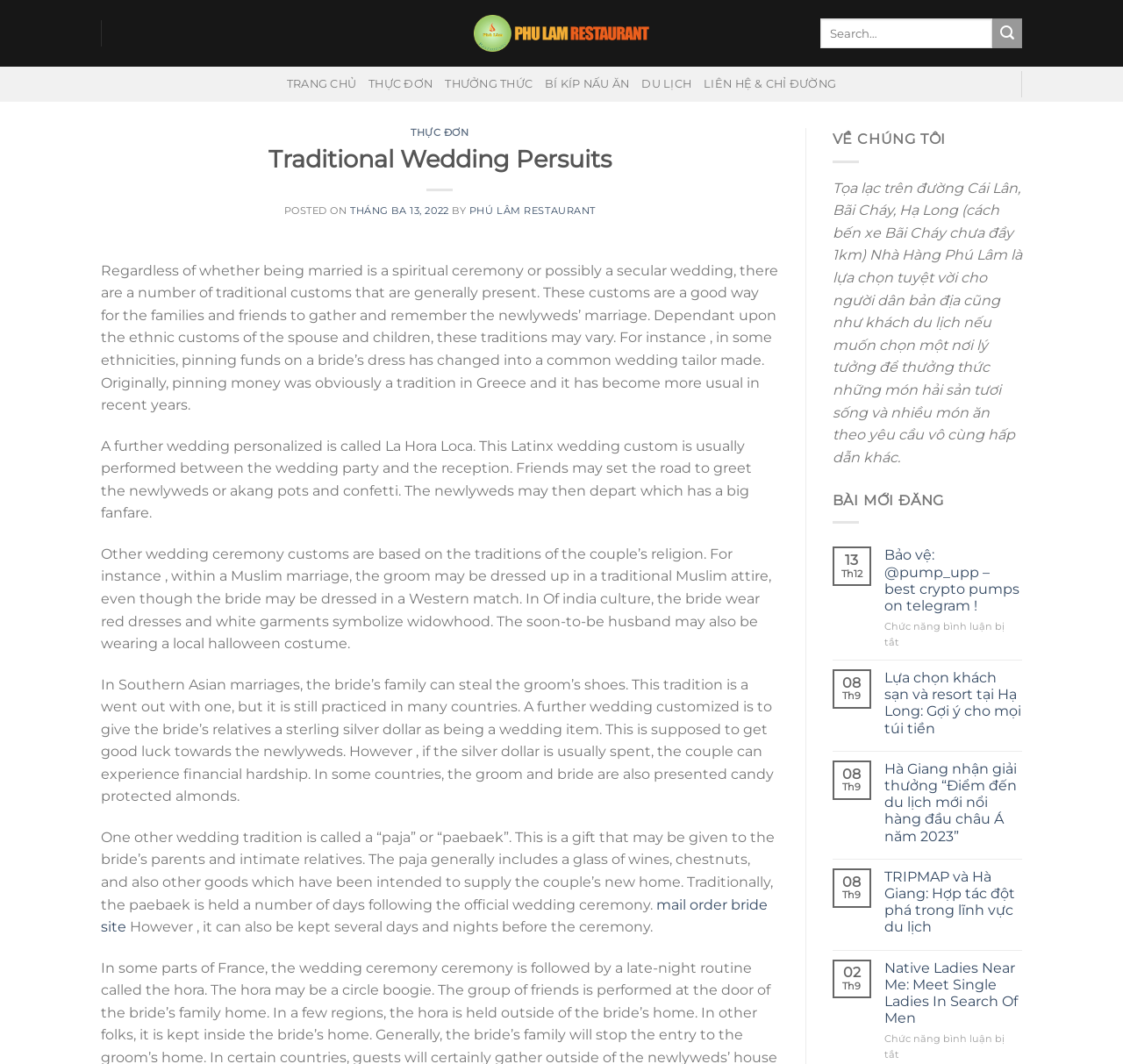Please locate the bounding box coordinates of the element that needs to be clicked to achieve the following instruction: "Visit the mail order bride site". The coordinates should be four float numbers between 0 and 1, i.e., [left, top, right, bottom].

[0.09, 0.842, 0.684, 0.879]